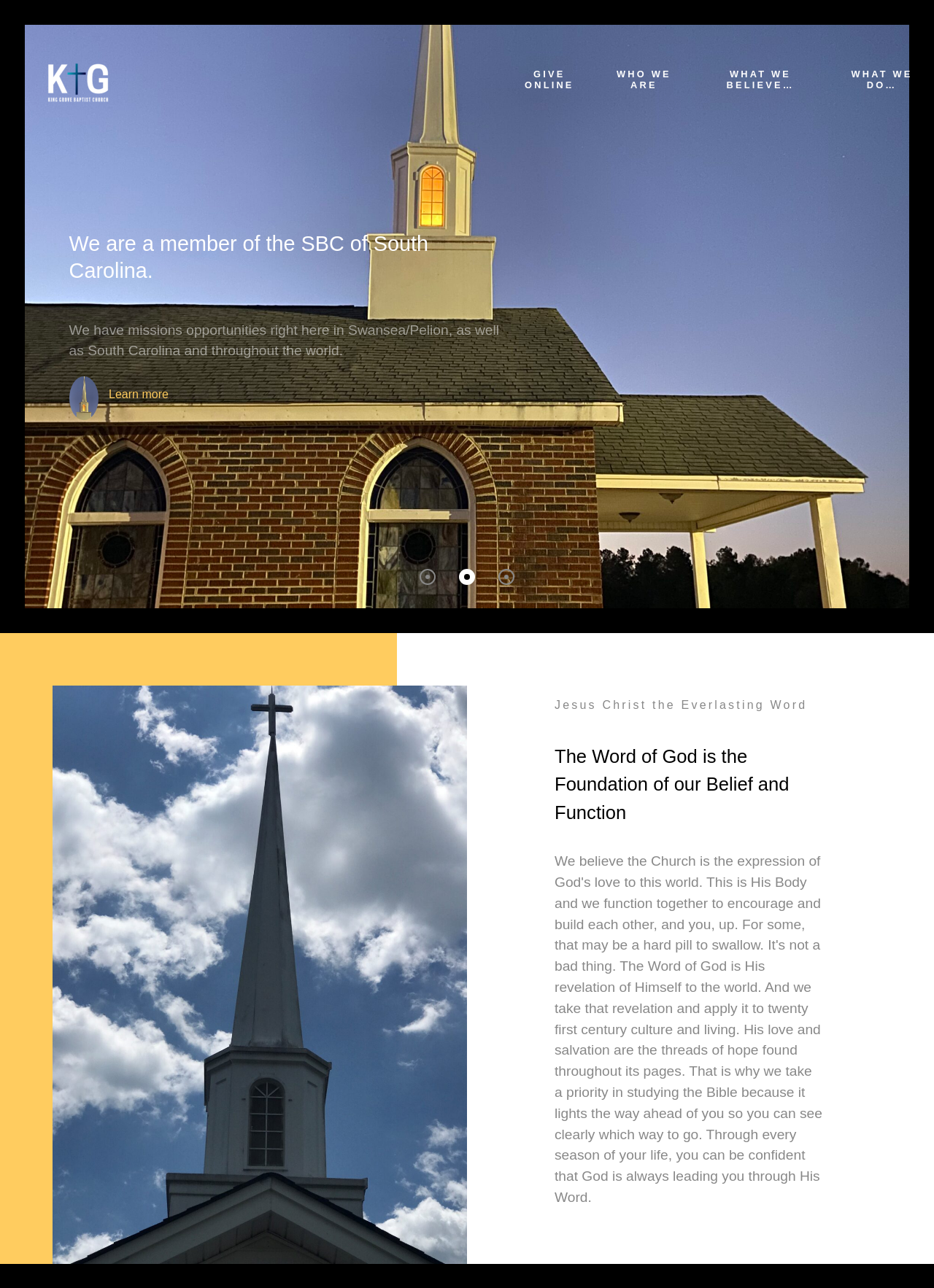Bounding box coordinates must be specified in the format (top-left x, top-left y, bottom-right x, bottom-right y). All values should be floating point numbers between 0 and 1. What are the bounding box coordinates of the UI element described as: aria-label="Go to slide 3"

[0.534, 0.442, 0.551, 0.454]